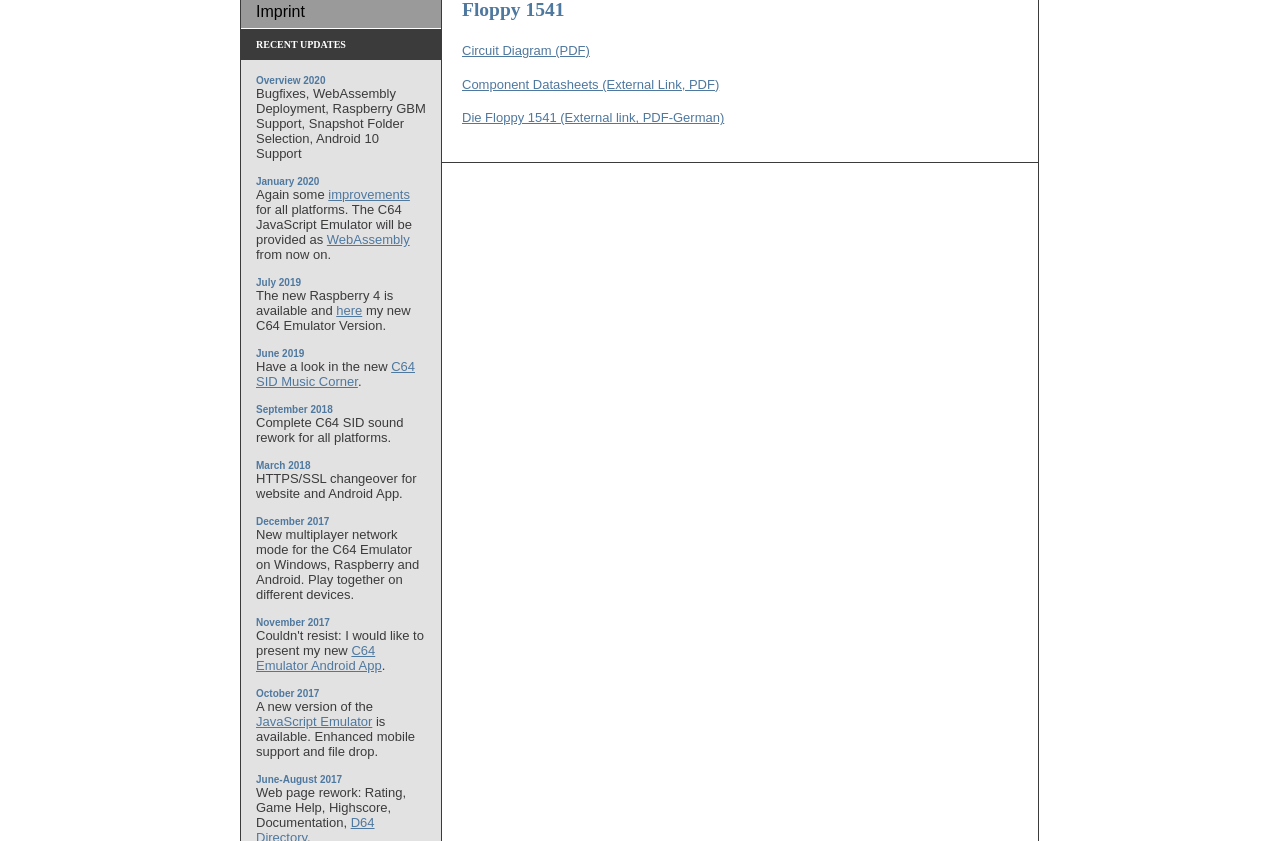Using the description "C64 SID Music Corner", locate and provide the bounding box of the UI element.

[0.2, 0.427, 0.324, 0.463]